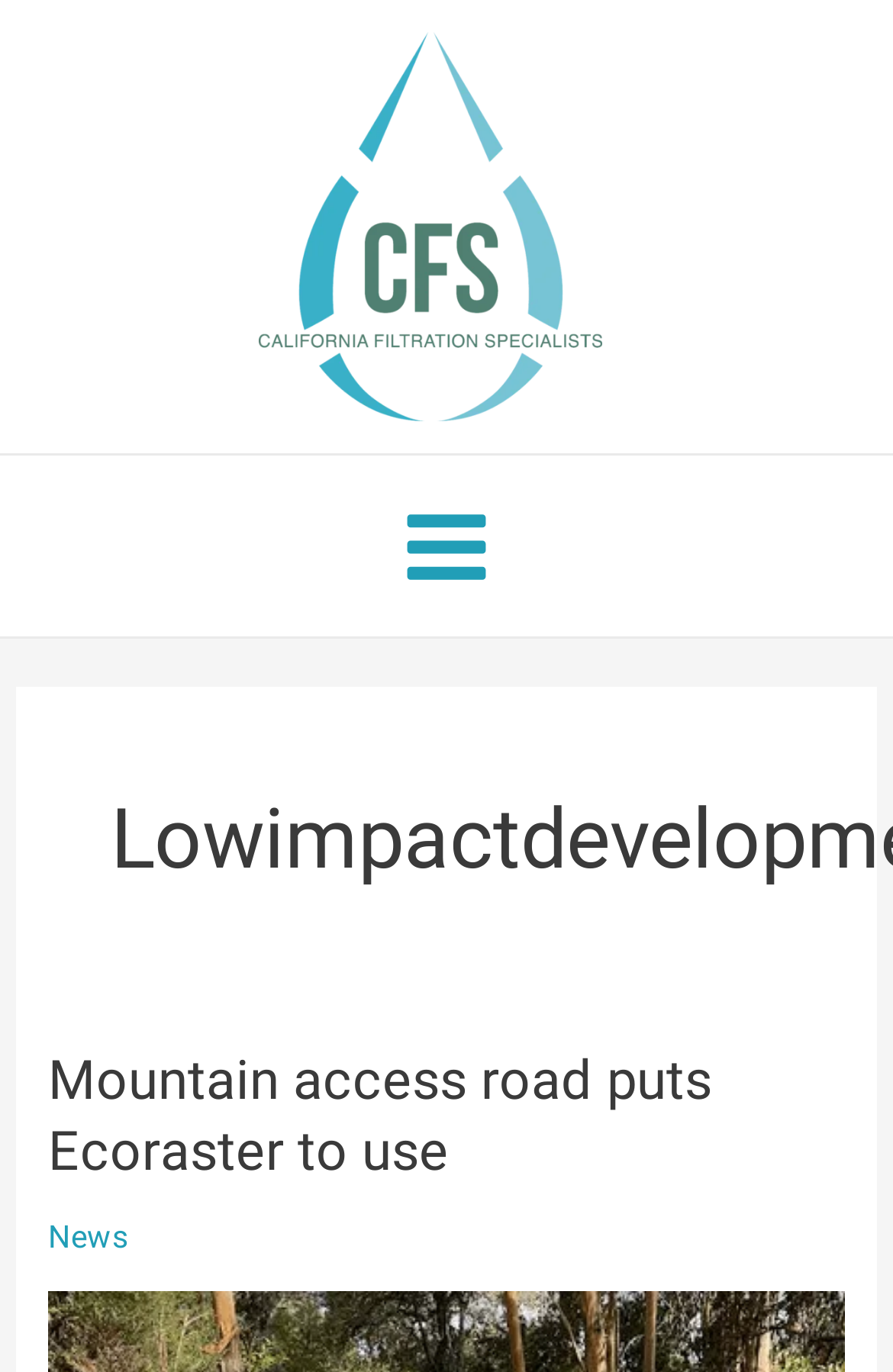Create a detailed description of the webpage's content and layout.

The webpage is about low-impact development archives, specifically related to California Filtration Specialists. At the top-left corner, there is a link to "California Filtration Specialists" accompanied by an image with the same name. Below this, there is a button labeled "Main Menu" with an image icon to its right. 

The main content of the webpage is divided into sections, with a prominent heading "Lowimpactdevelopment" at the top. Under this heading, there is a subheading "Mountain access road puts Ecoraster to use" which is also a link. To the right of this subheading, there is a smaller section with a link labeled "News".